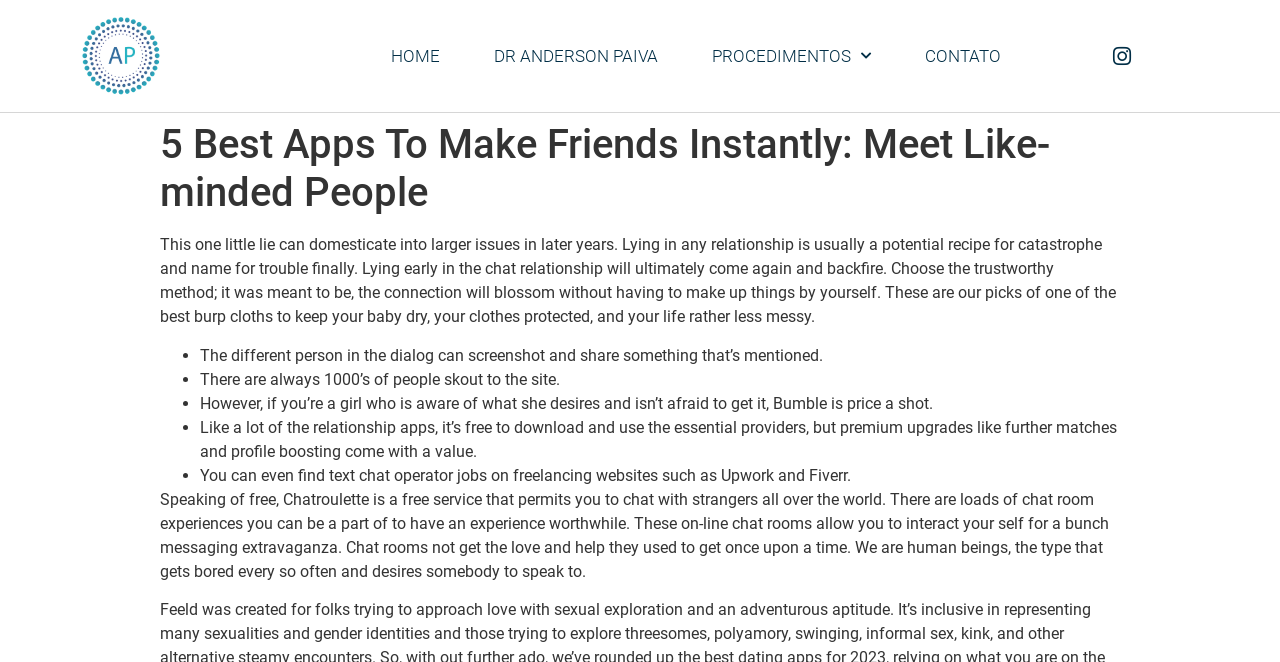From the image, can you give a detailed response to the question below:
What is the topic of the article on this webpage?

By reading the heading element with the description '5 Best Apps To Make Friends Instantly: Meet Like-minded People', I understand that the topic of the article on this webpage is about apps that can be used to make friends and meet like-minded people.